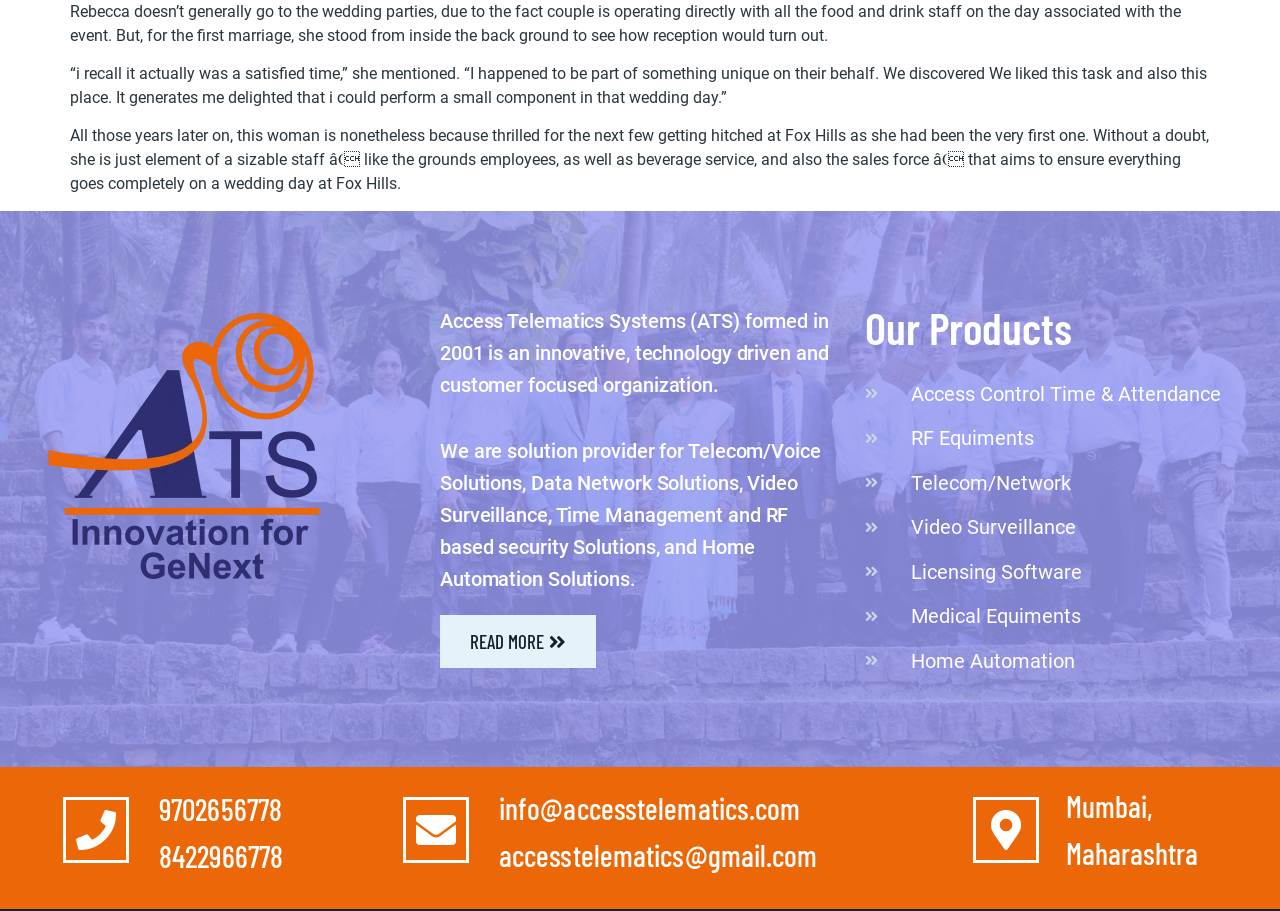Respond with a single word or phrase for the following question: 
How many phone numbers are listed on the webpage?

2